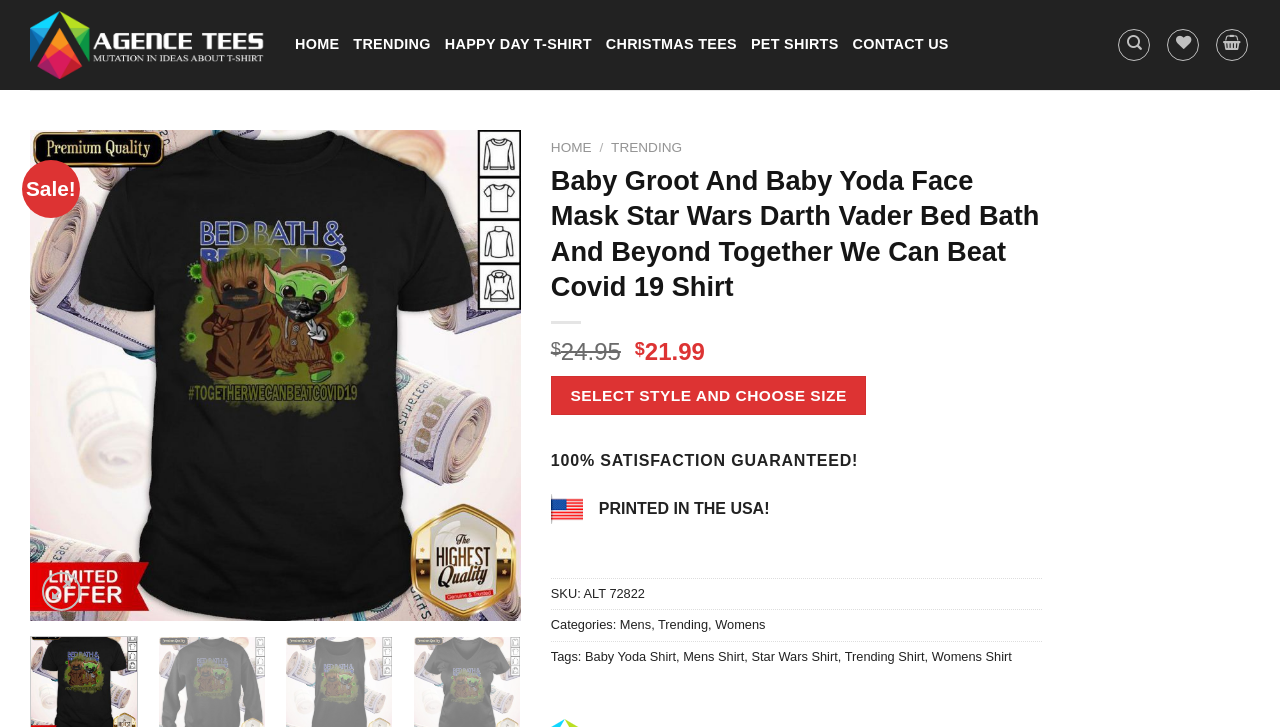What is the name of the shirt being sold?
Look at the screenshot and provide an in-depth answer.

I determined the answer by looking at the main image on the webpage, which is a shirt with a design featuring Baby Groot and Baby Yoda. The text above the image also confirms the name of the shirt.